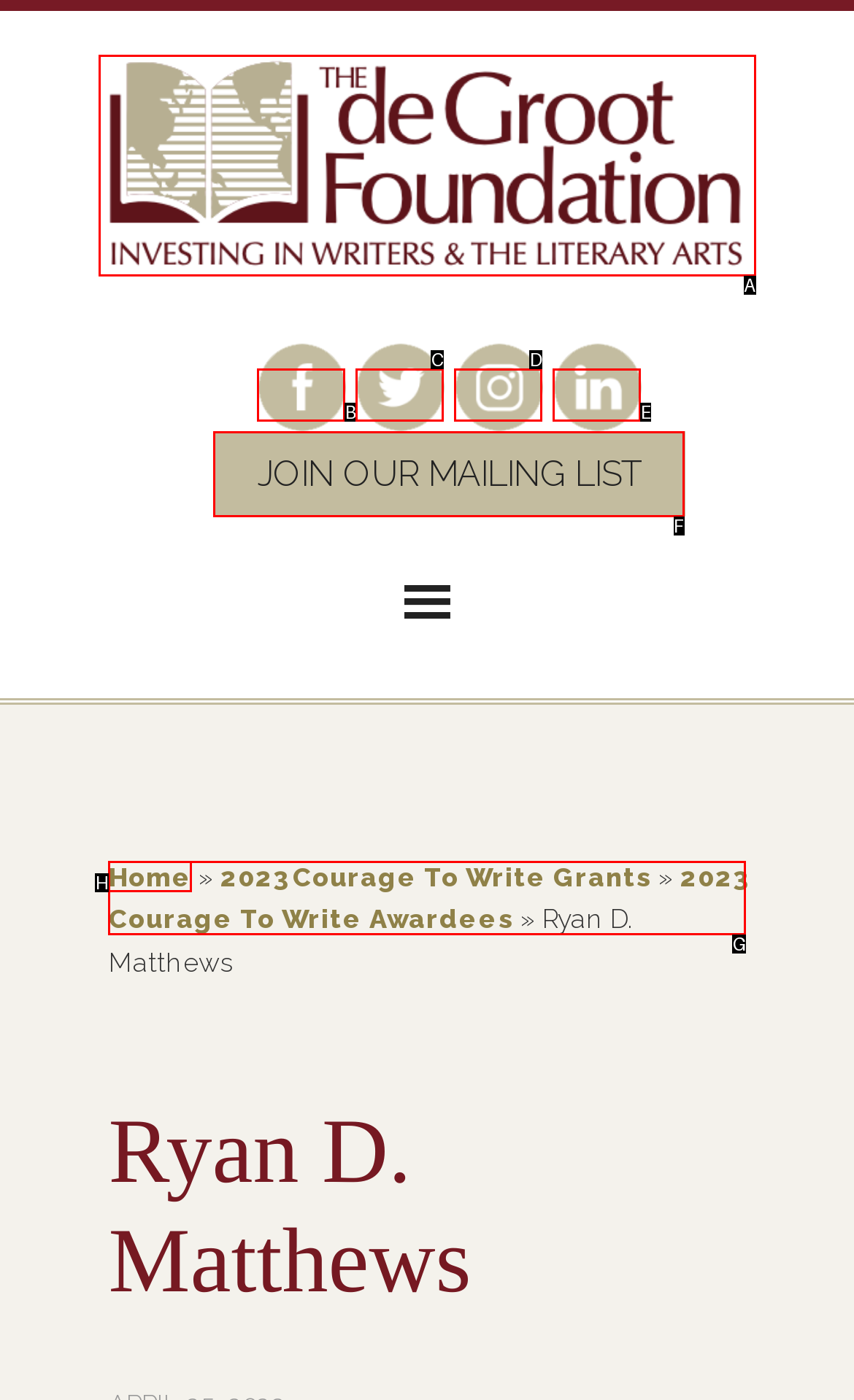Specify which UI element should be clicked to accomplish the task: Join the mailing list. Answer with the letter of the correct choice.

F